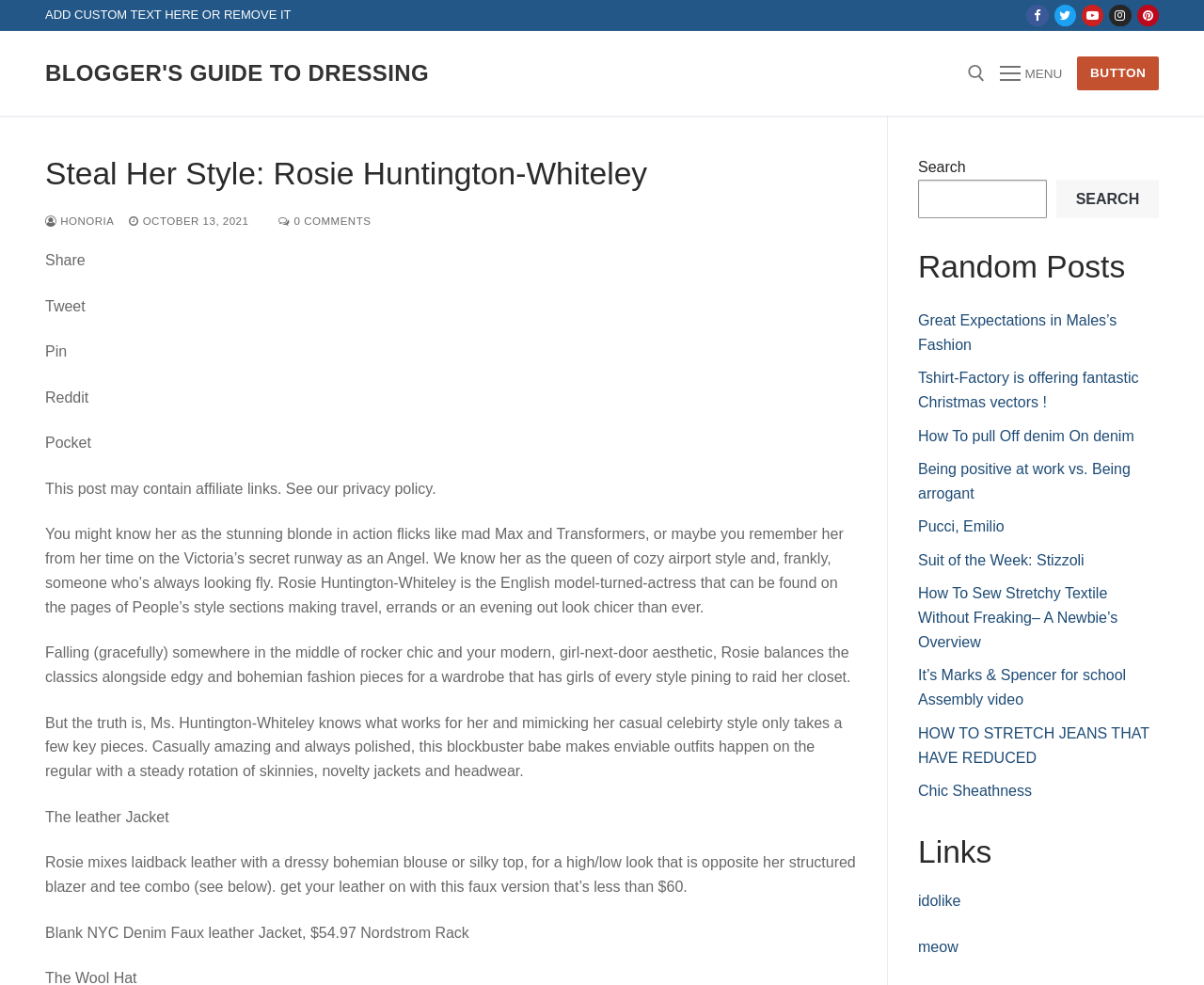Show the bounding box coordinates for the HTML element as described: "Plant Finder Tool".

None